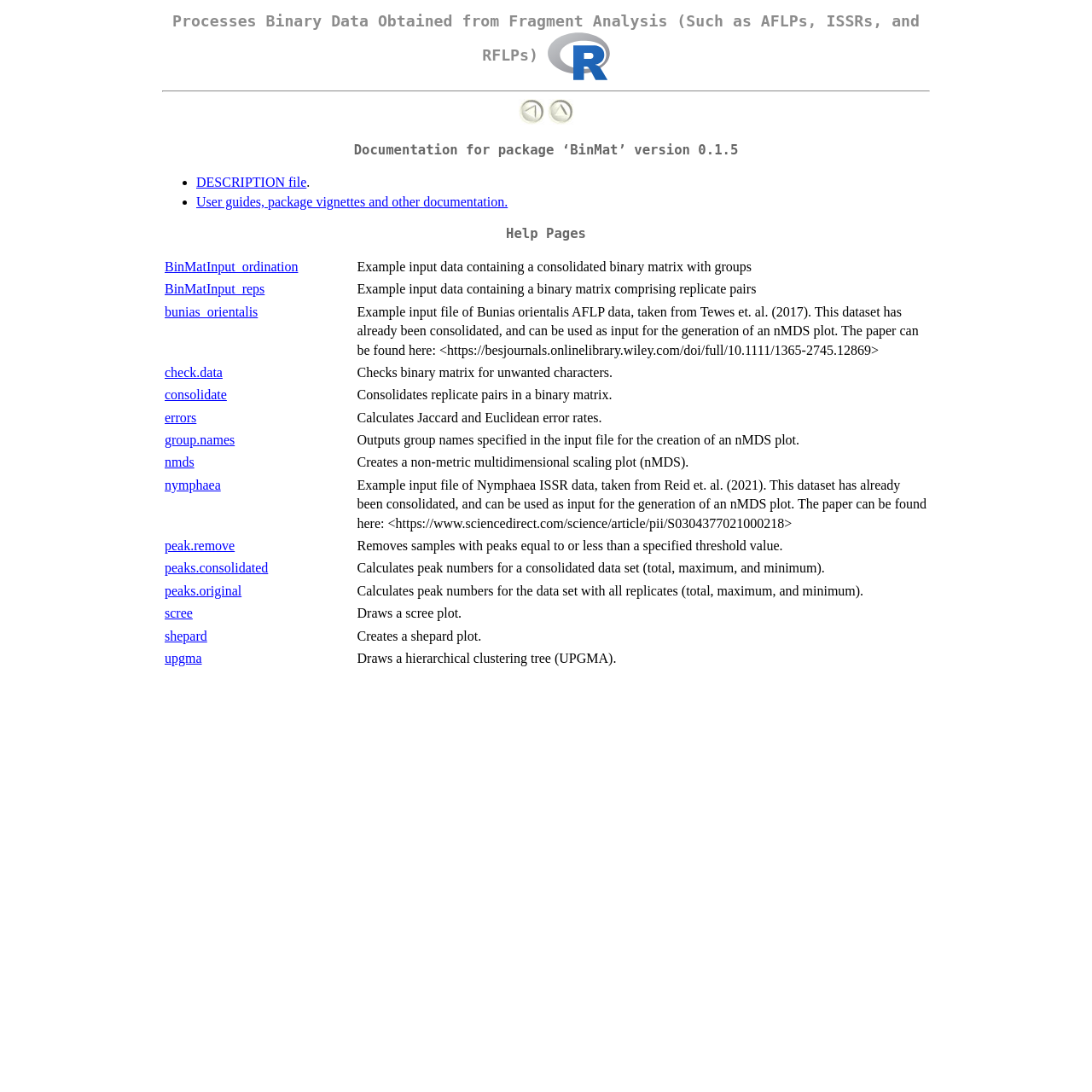Specify the bounding box coordinates (top-left x, top-left y, bottom-right x, bottom-right y) of the UI element in the screenshot that matches this description: DESCRIPTION file

[0.18, 0.16, 0.281, 0.174]